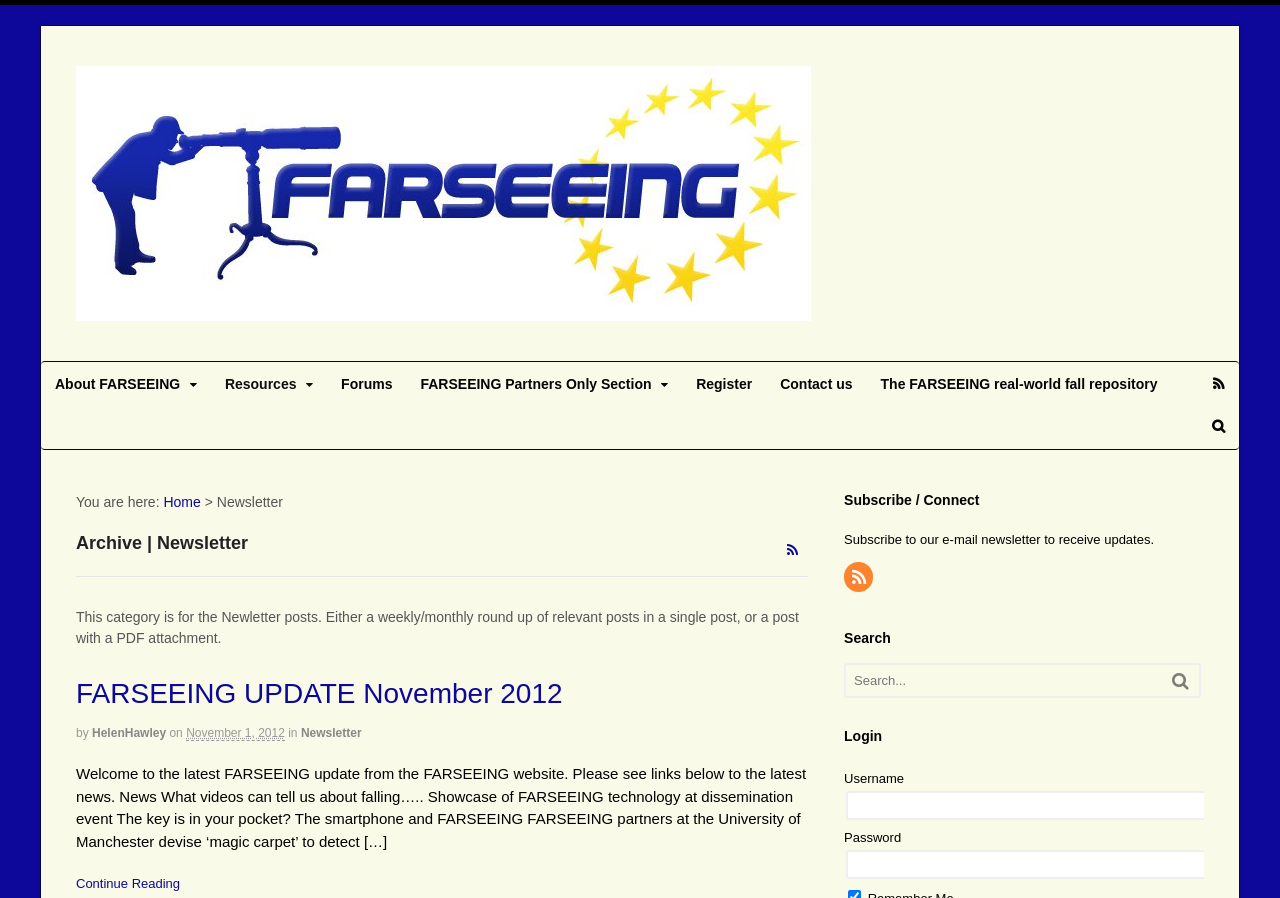Please identify the bounding box coordinates of where to click in order to follow the instruction: "Go to About FARSEEING page".

[0.032, 0.403, 0.165, 0.453]